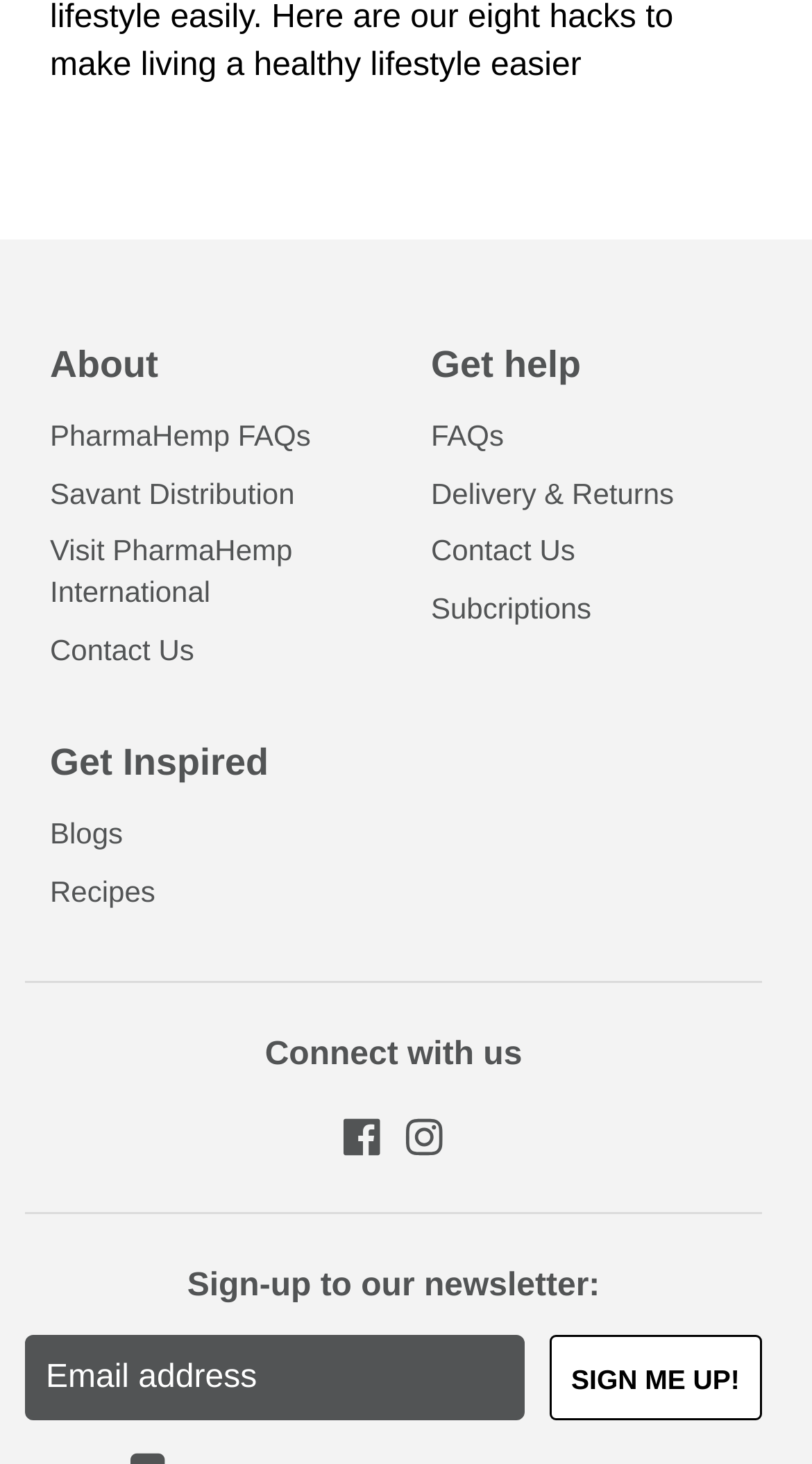Please answer the following question using a single word or phrase: 
What is the purpose of the textbox?

Enter email address